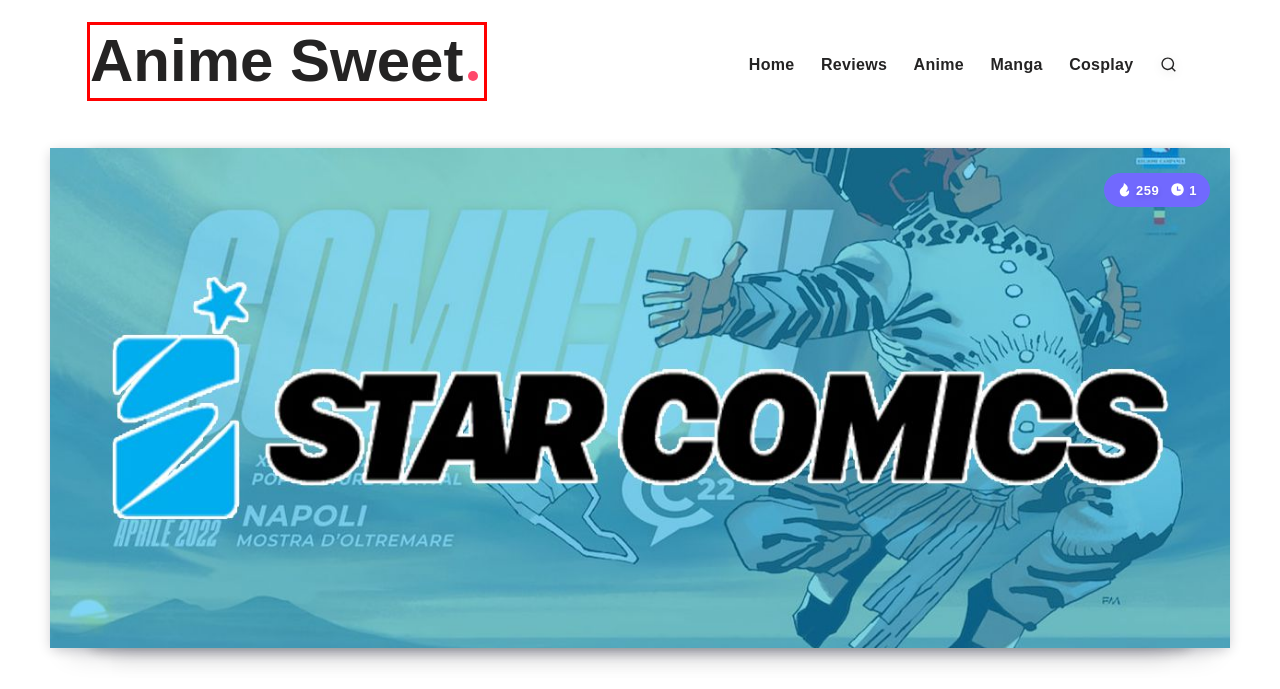Given a screenshot of a webpage with a red bounding box highlighting a UI element, choose the description that best corresponds to the new webpage after clicking the element within the red bounding box. Here are your options:
A. ▷ Anime SWEET » ANIME NEWS, Cosplay, Figmas and more ANIME goodness 💜
B. ▷ Naruto anime could return 'soon' 〜 Anime Sweet 💕
C. 》 Sweet Manga Archives Listed In » Anime Sweet 🌟
D. ▷ A deer waifu arrives in My Deer Friend Nokotan 〜 Anime Sweet 💕
E. 》 Sweet Anime Archives Listed In » Anime Sweet 🌟
F. ▷ Pokémon Exploration: Ash approaches the Masterclass in Episode 108 Preview 〜 Anime Sweet 💕
G. 》 Sweet Cosplay Archives Listed In » Anime Sweet 🌟
H. 》 Sweet Reviews Archives Listed In » Anime Sweet 🌟

A